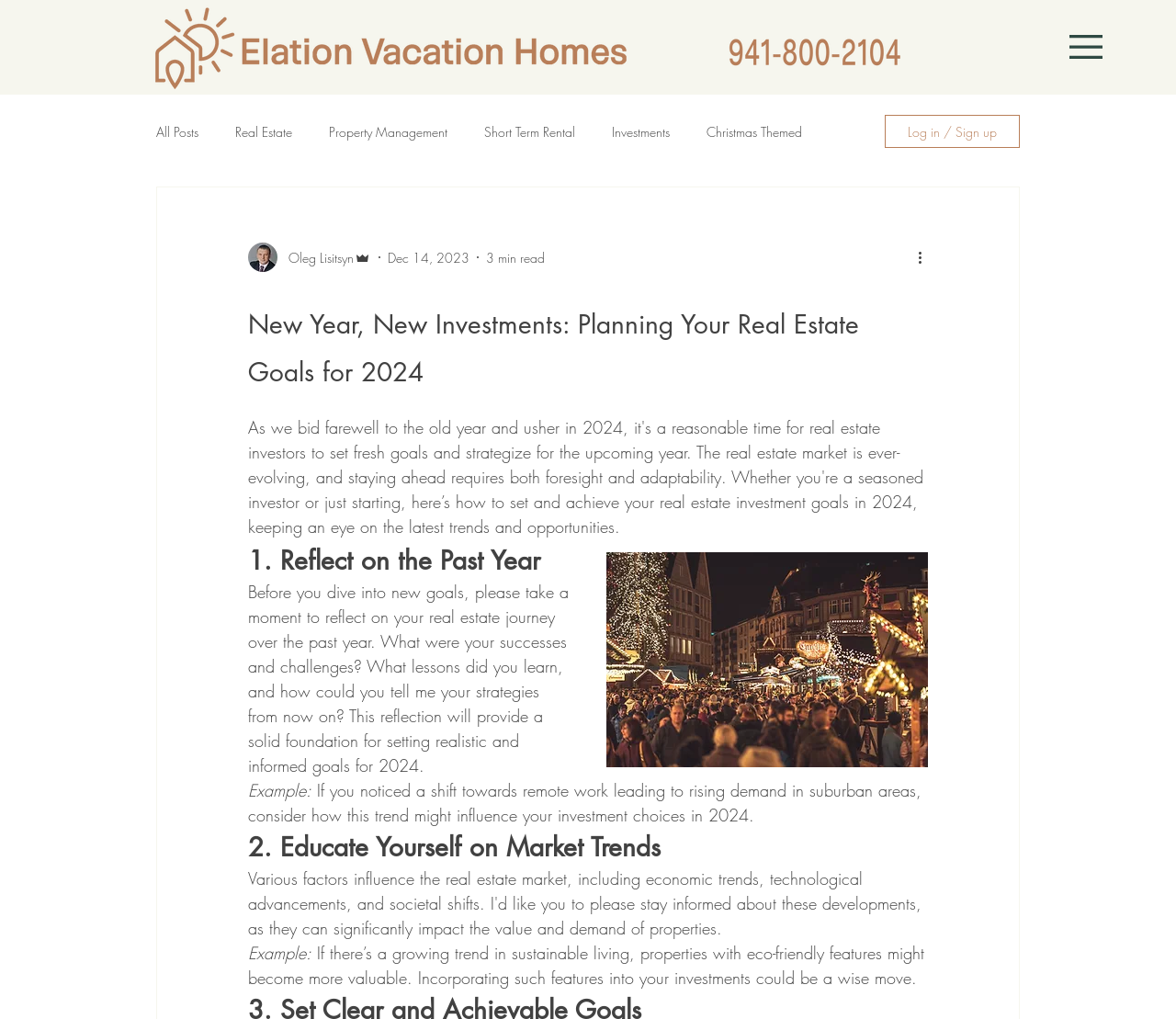Provide the bounding box coordinates of the HTML element this sentence describes: "Property Management".

[0.28, 0.12, 0.38, 0.138]